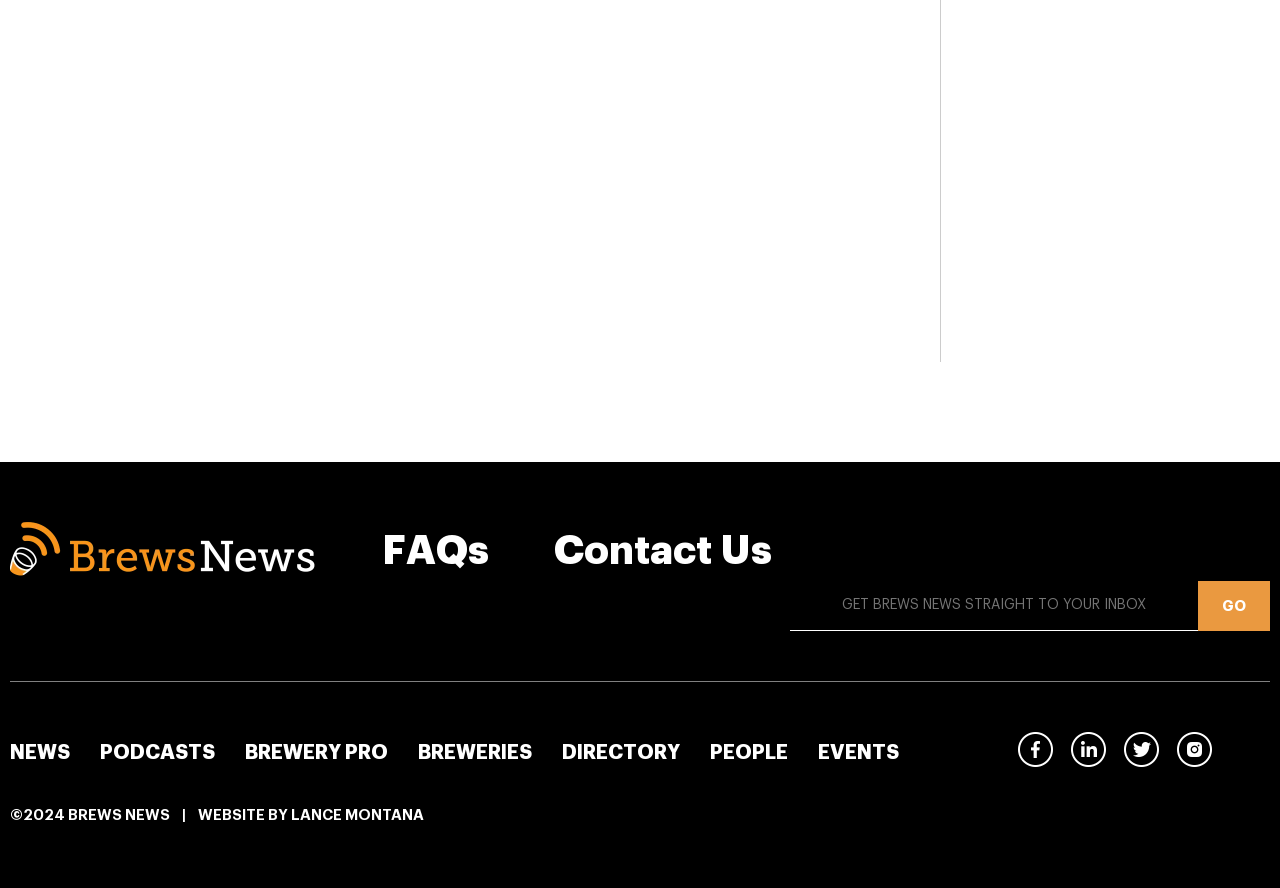Please find the bounding box coordinates of the element that you should click to achieve the following instruction: "Subscribe to the newsletter". The coordinates should be presented as four float numbers between 0 and 1: [left, top, right, bottom].

[0.617, 0.654, 0.936, 0.71]